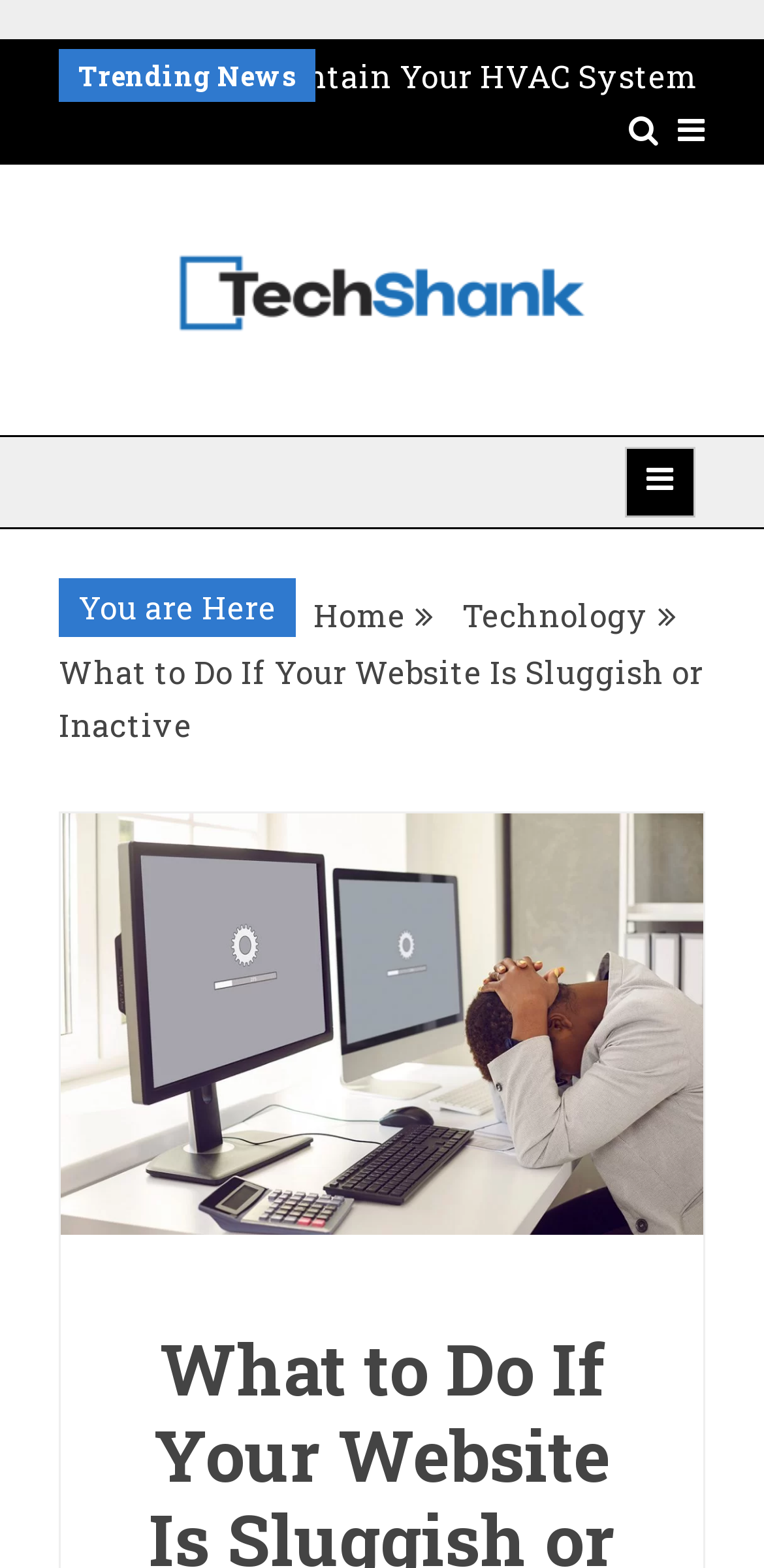Can you find the bounding box coordinates for the element that needs to be clicked to execute this instruction: "View the What to Do If Your Website Is Sluggish or Inactive image"? The coordinates should be given as four float numbers between 0 and 1, i.e., [left, top, right, bottom].

[0.079, 0.519, 0.921, 0.788]